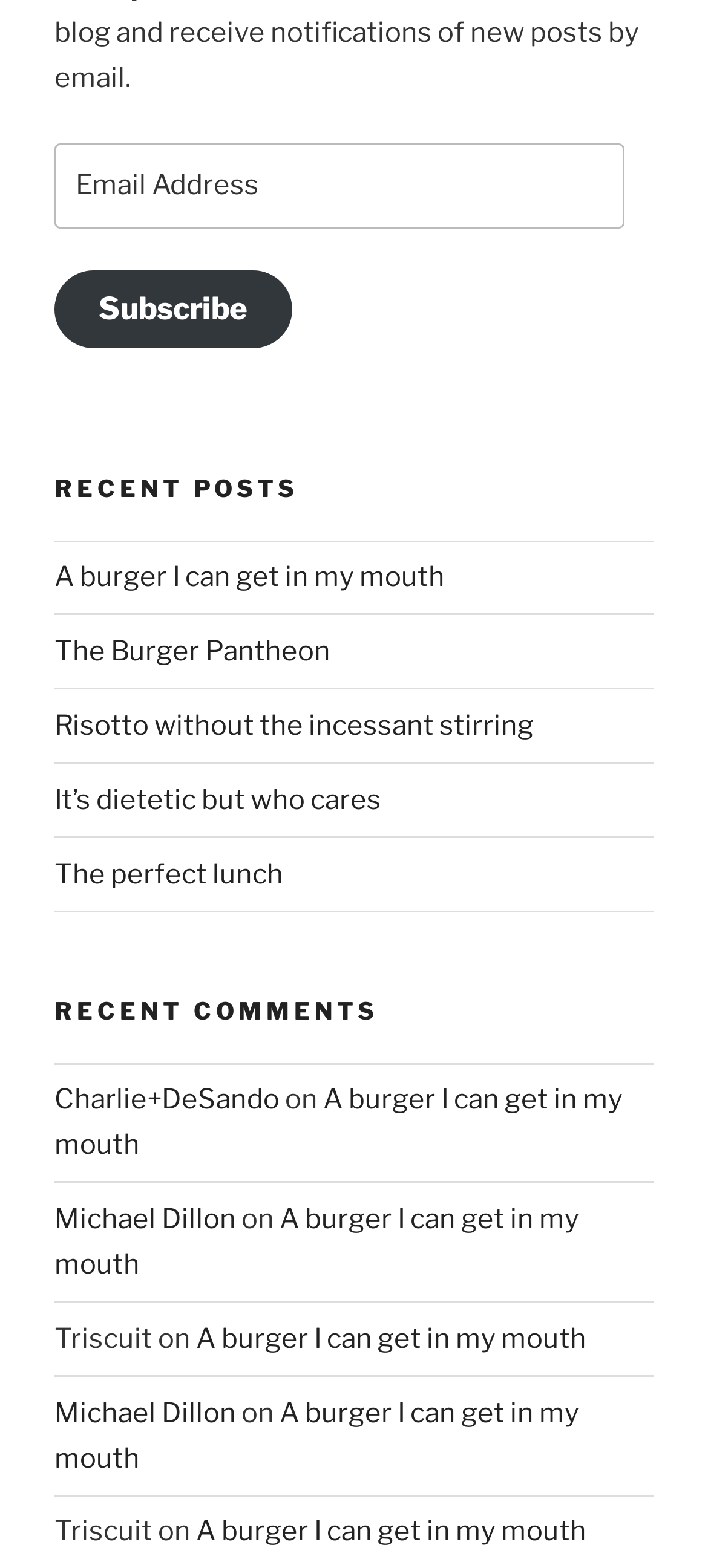Please specify the bounding box coordinates for the clickable region that will help you carry out the instruction: "Read comment from Charlie DeSando".

[0.077, 0.691, 0.395, 0.712]